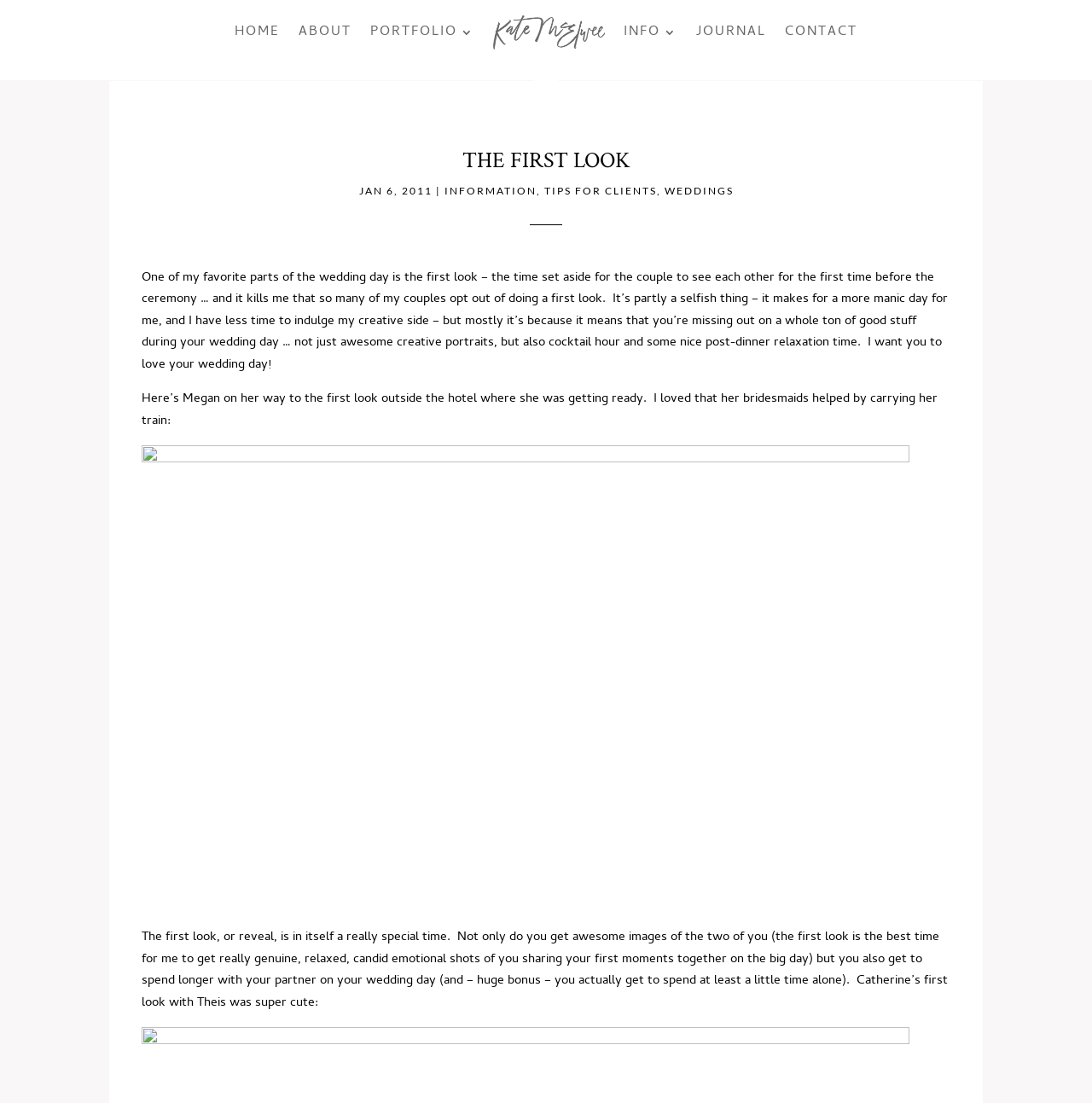How many links are in the top navigation menu?
Please provide a single word or phrase answer based on the image.

6